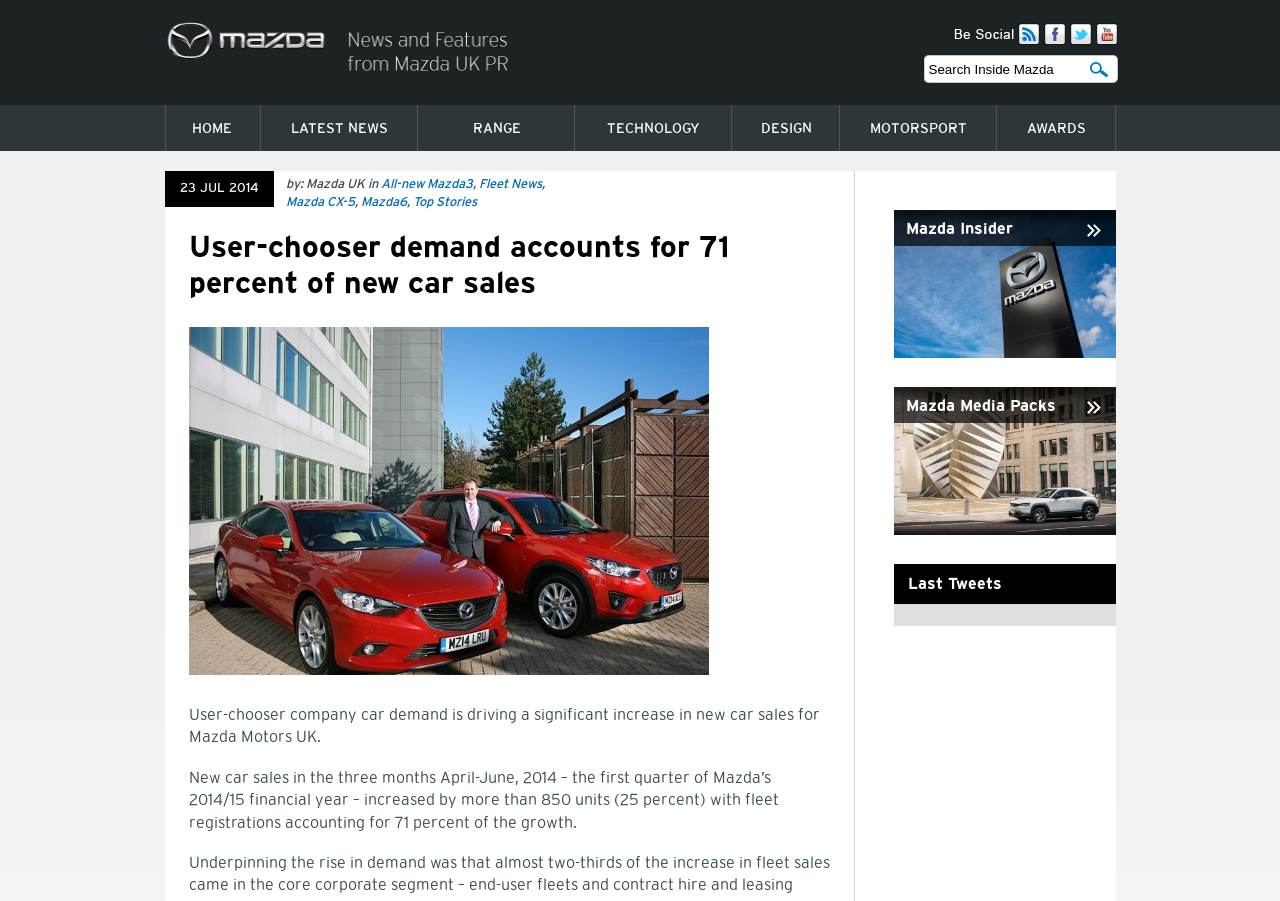Answer the question briefly using a single word or phrase: 
What is the name of the car brand?

Mazda